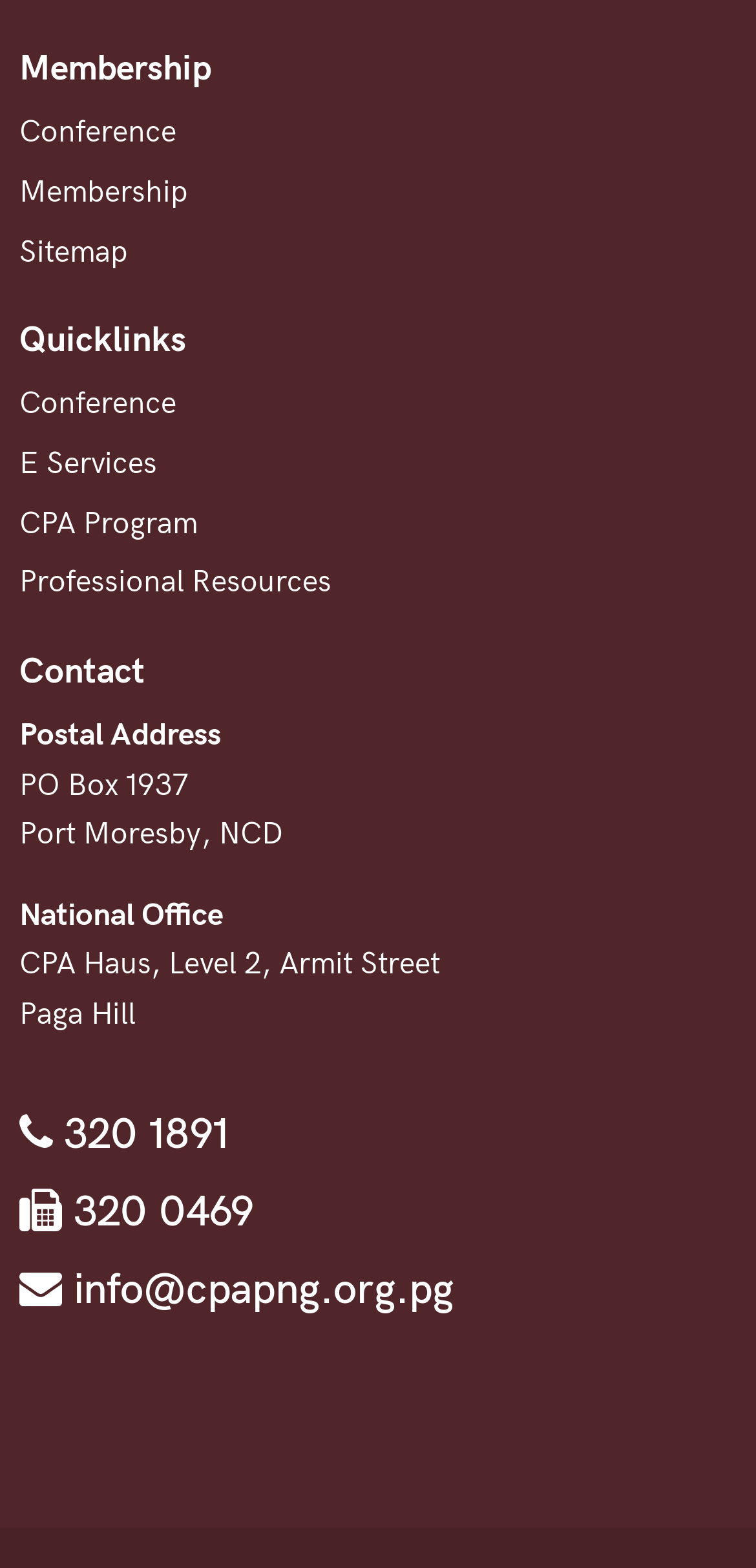Bounding box coordinates should be provided in the format (top-left x, top-left y, bottom-right x, bottom-right y) with all values between 0 and 1. Identify the bounding box for this UI element: Sitemap

[0.026, 0.149, 0.169, 0.173]